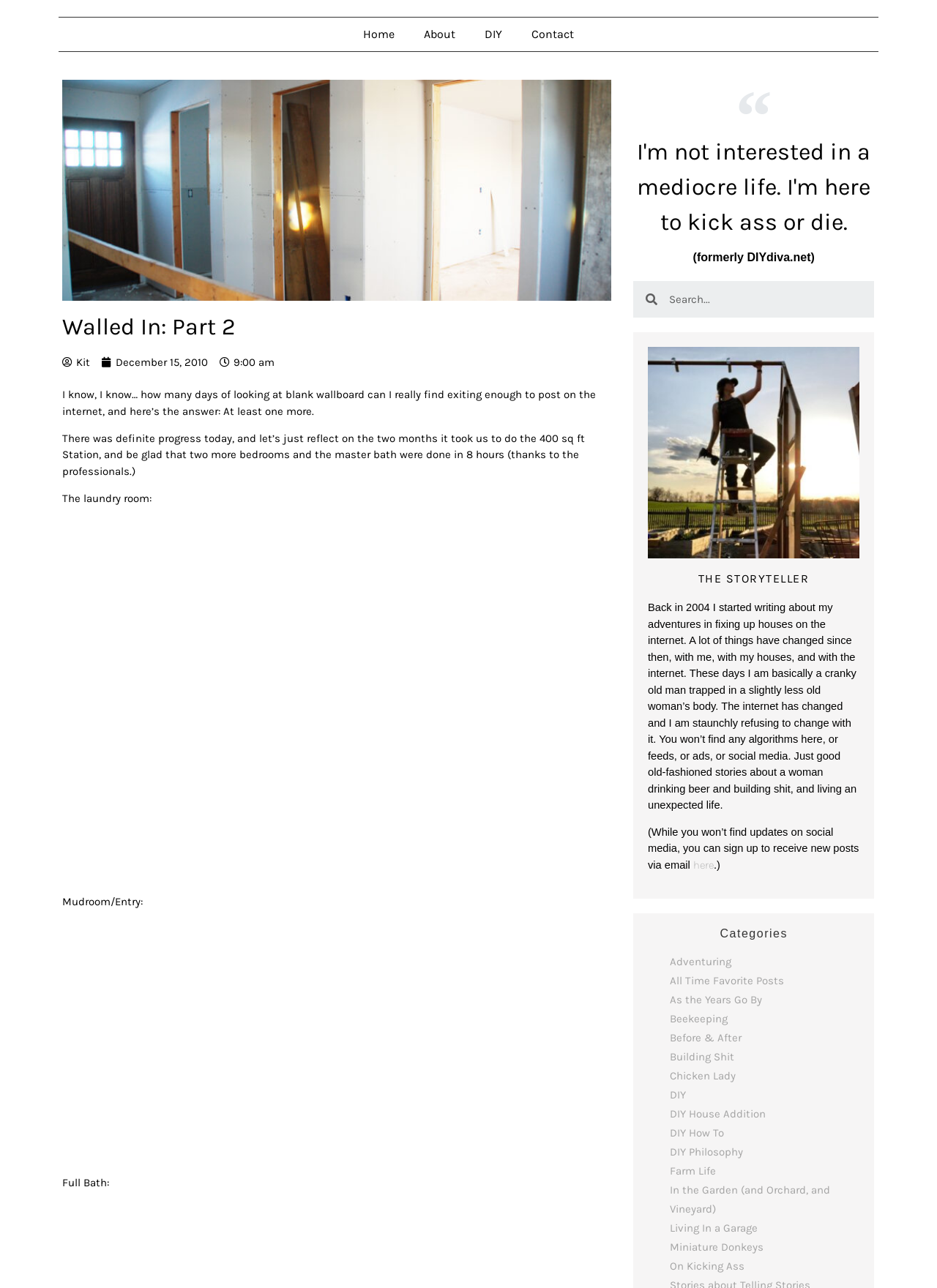What is the name of the author?
Provide a one-word or short-phrase answer based on the image.

THE STORYTELLER